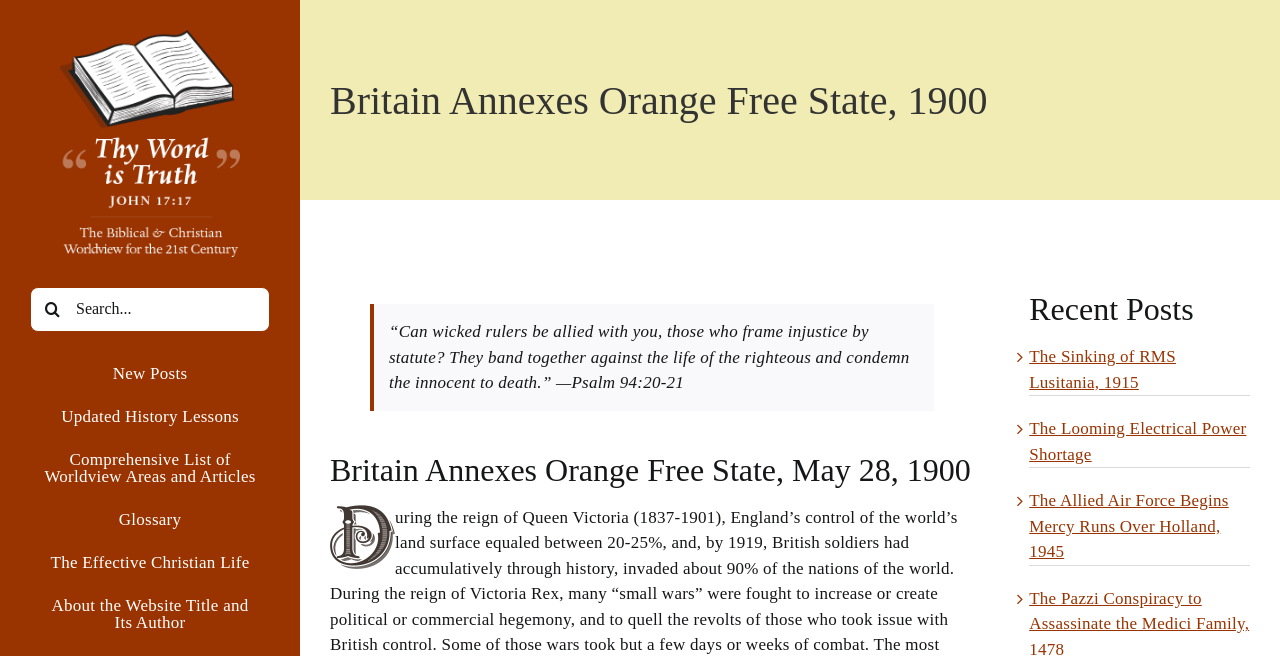Construct a comprehensive caption that outlines the webpage's structure and content.

This webpage is about Britain Annexing Orange Free State in 1900, with a biblical worldview perspective. At the top left corner, there is a logo and a search bar with a search button. The search bar has a placeholder text "Search..." and a magnifying glass icon. Below the search bar, there are several links to different sections of the website, including "New Posts", "Updated History Lessons", "Comprehensive List of Worldview Areas and Articles", "Glossary", "The Effective Christian Life", and "About the Website Title and Its Author".

The main content of the webpage is divided into two sections. The top section has a page title bar with a heading that reads "Britain Annexes Orange Free State, 1900". Below the heading, there is a blockquote with a biblical quote from Psalm 94:20-21. Next to the blockquote, there is a subheading that reads "Britain Annexes Orange Free State, May 28, 1900", and an image with a caption "D".

The bottom section of the webpage has a heading that reads "Recent Posts". Below the heading, there are three links to recent posts, each with a brief description and a font awesome icon. The posts are about the sinking of RMS Lusitania in 1915, the looming electrical power shortage, and the Allied Air Force's mercy runs over Holland in 1945.